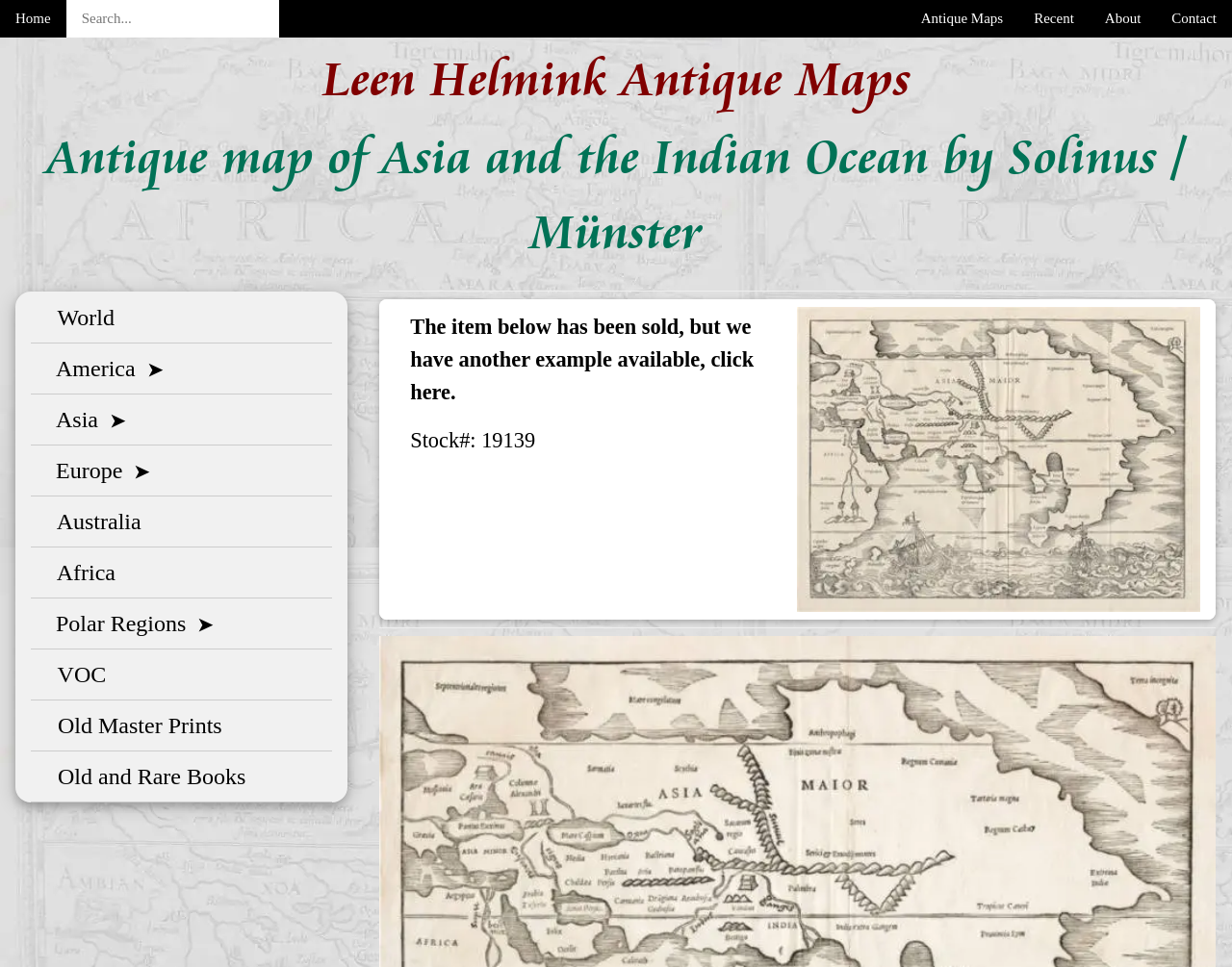Find and specify the bounding box coordinates that correspond to the clickable region for the instruction: "Check the box for antique maps of specific regions of Asia".

[0.025, 0.407, 0.27, 0.467]